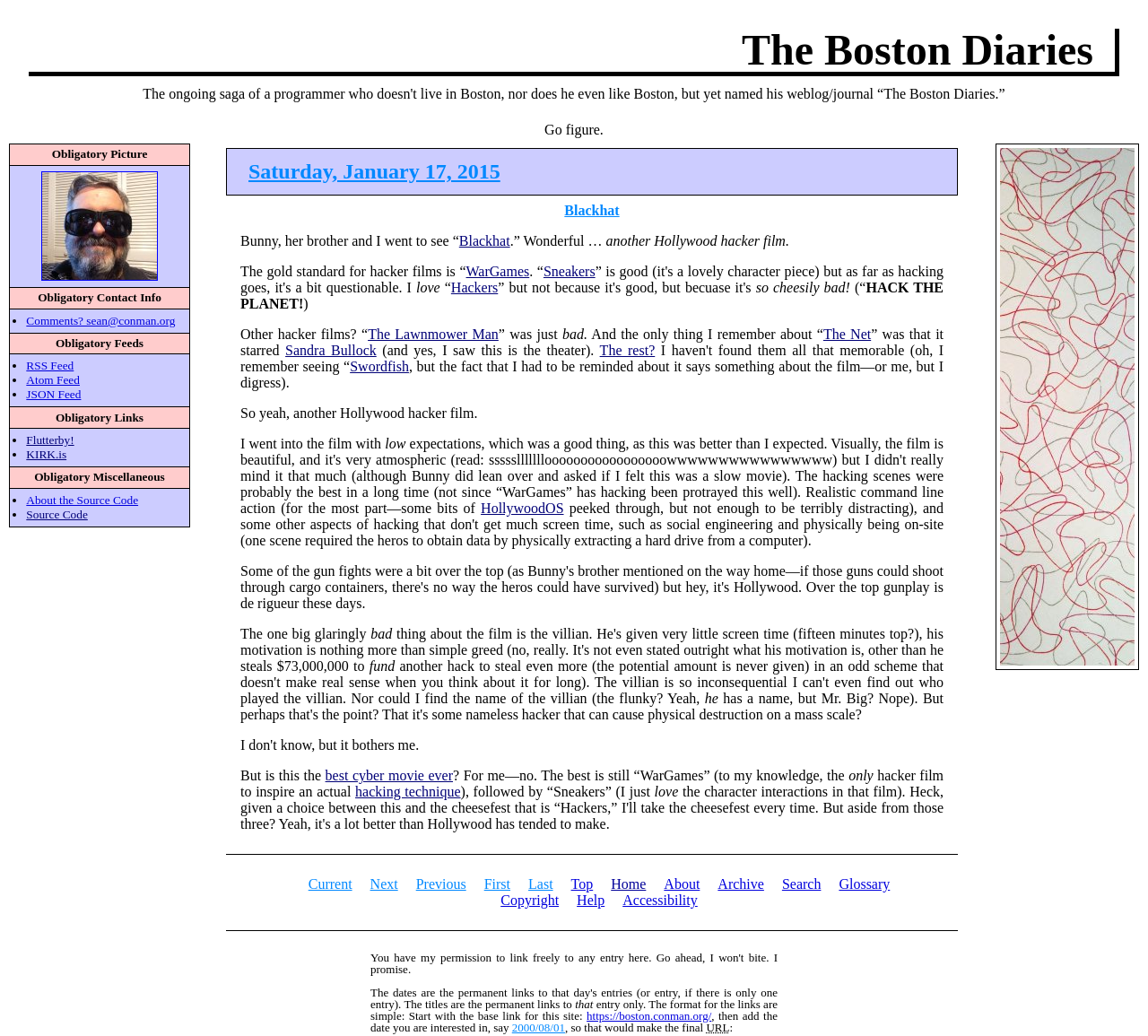Please give a succinct answer to the question in one word or phrase:
What is the date of the blog post?

Saturday, January 17, 2015